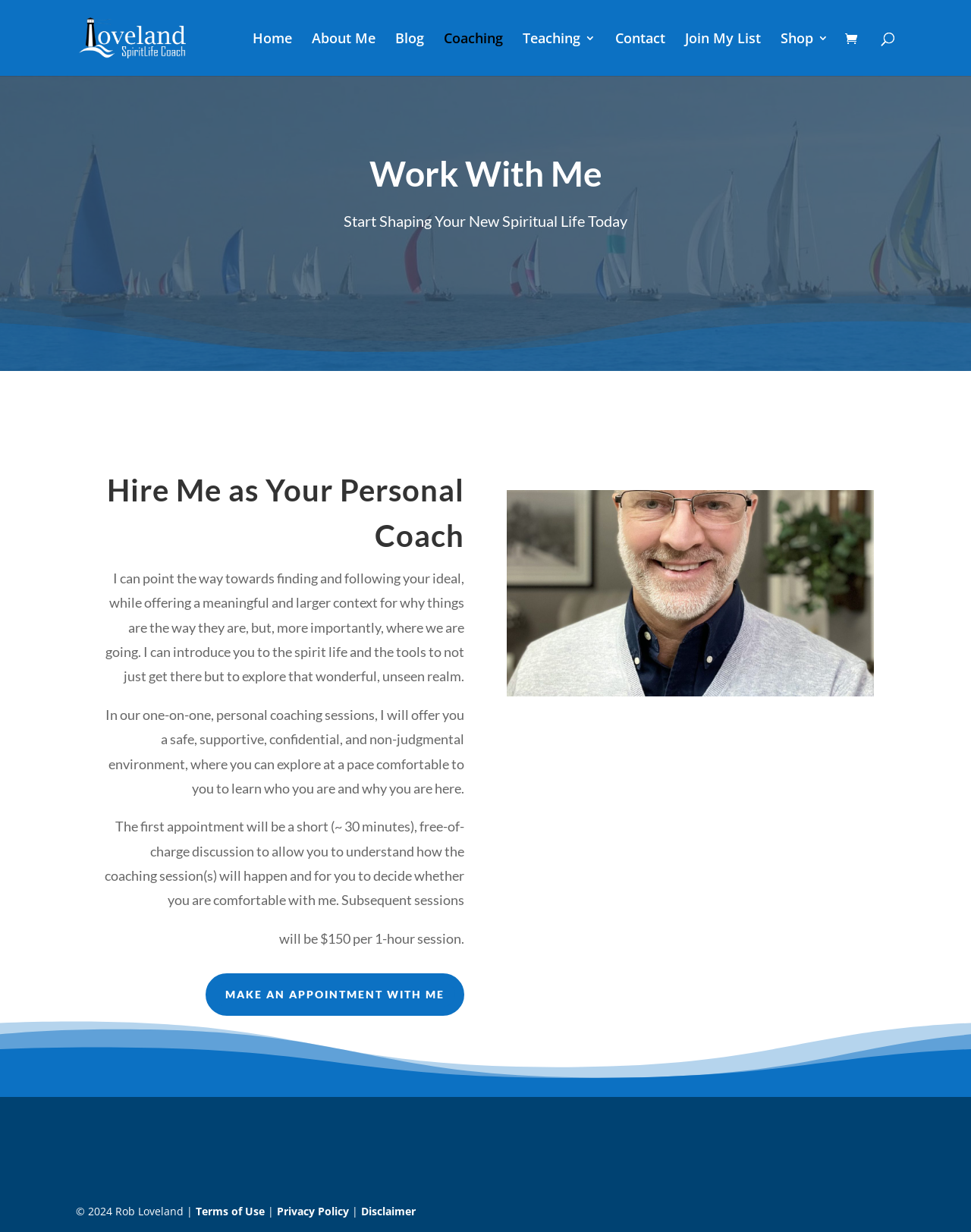What is the purpose of the coaching sessions?
Respond with a short answer, either a single word or a phrase, based on the image.

To find and follow ideal